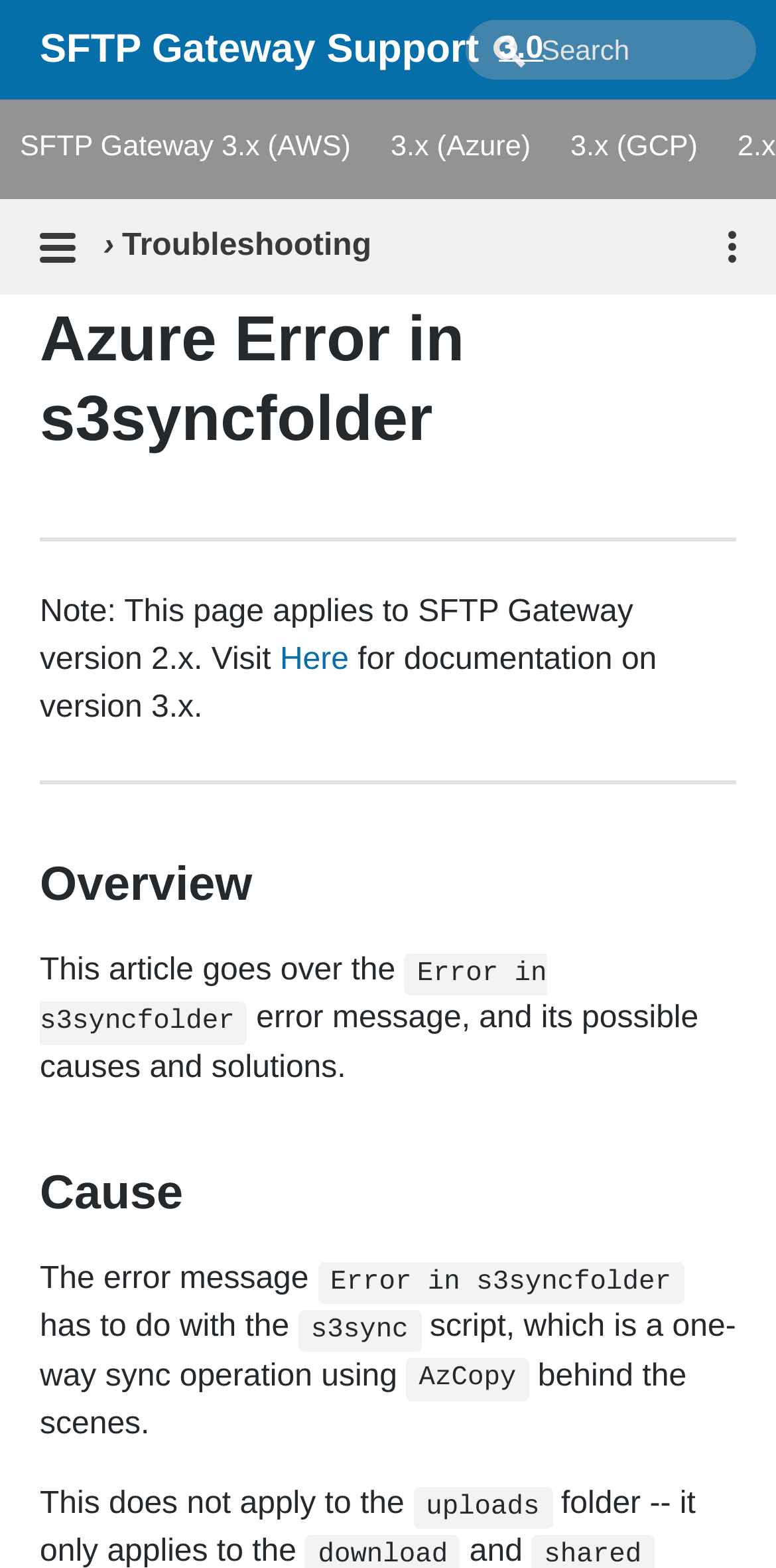Respond with a single word or short phrase to the following question: 
What is the tool used behind the scenes for the one-way sync operation?

AzCopy